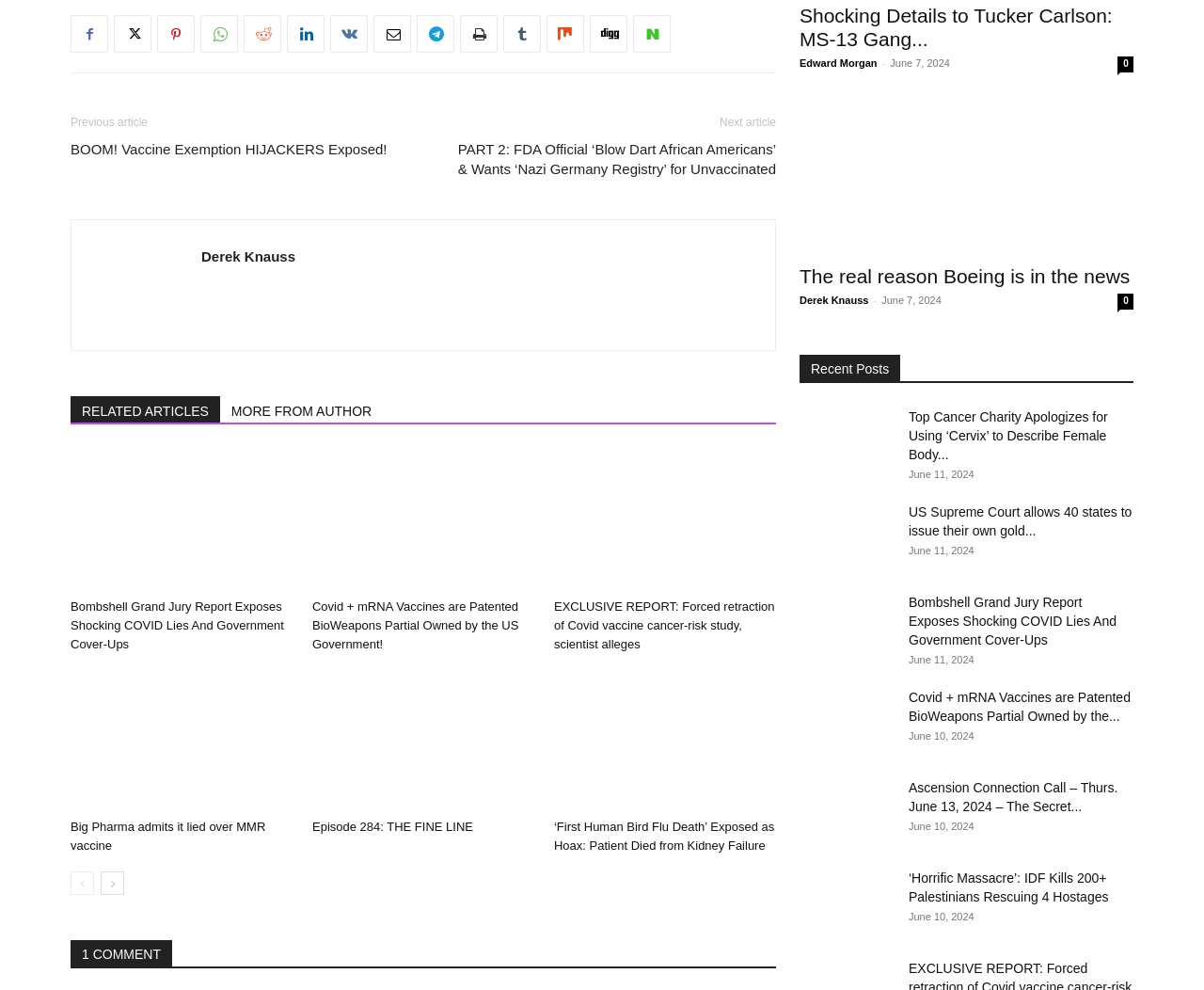Identify the bounding box coordinates of the element that should be clicked to fulfill this task: "Go to the next page". The coordinates should be provided as four float numbers between 0 and 1, i.e., [left, top, right, bottom].

[0.084, 0.881, 0.103, 0.904]